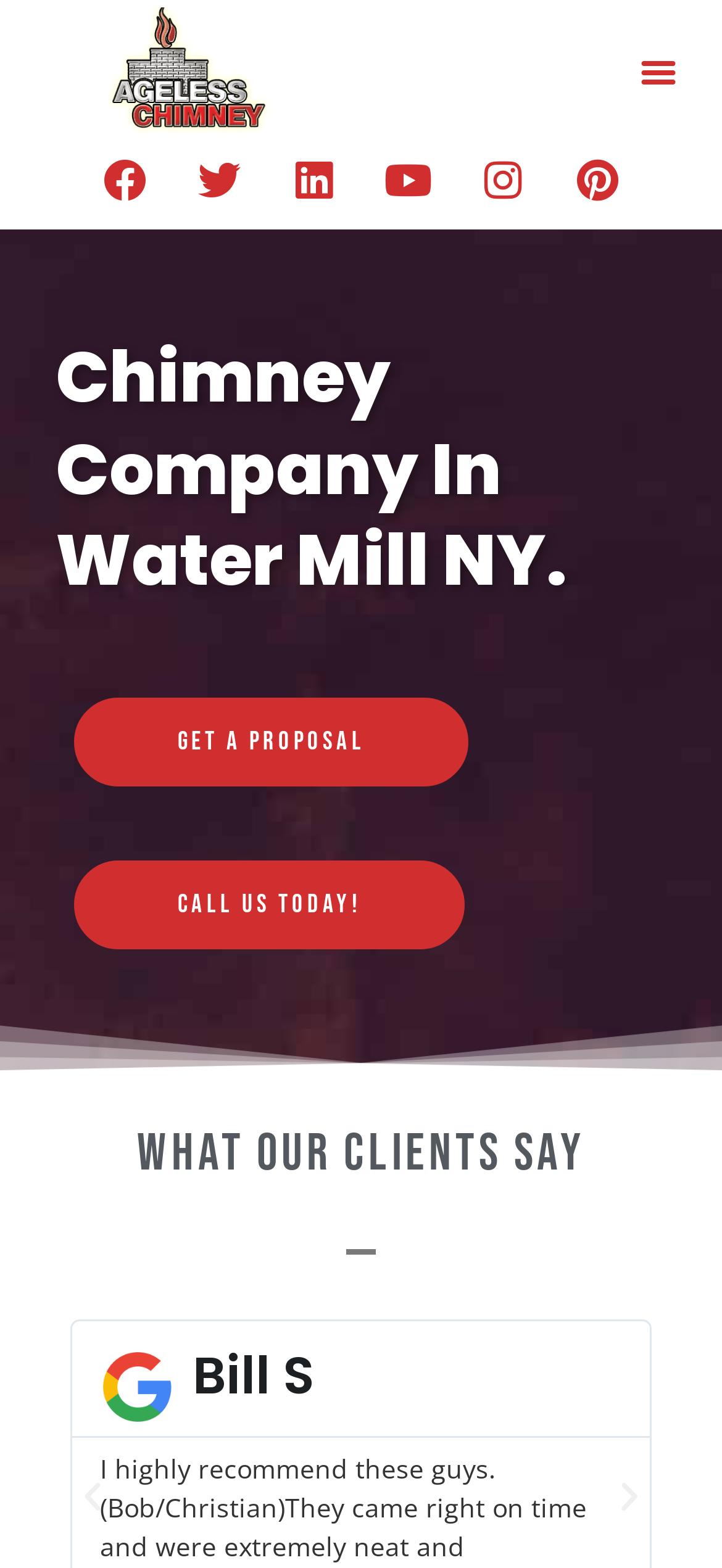For the element described, predict the bounding box coordinates as (top-left x, top-left y, bottom-right x, bottom-right y). All values should be between 0 and 1. Element description: Previous

[0.103, 0.943, 0.154, 0.966]